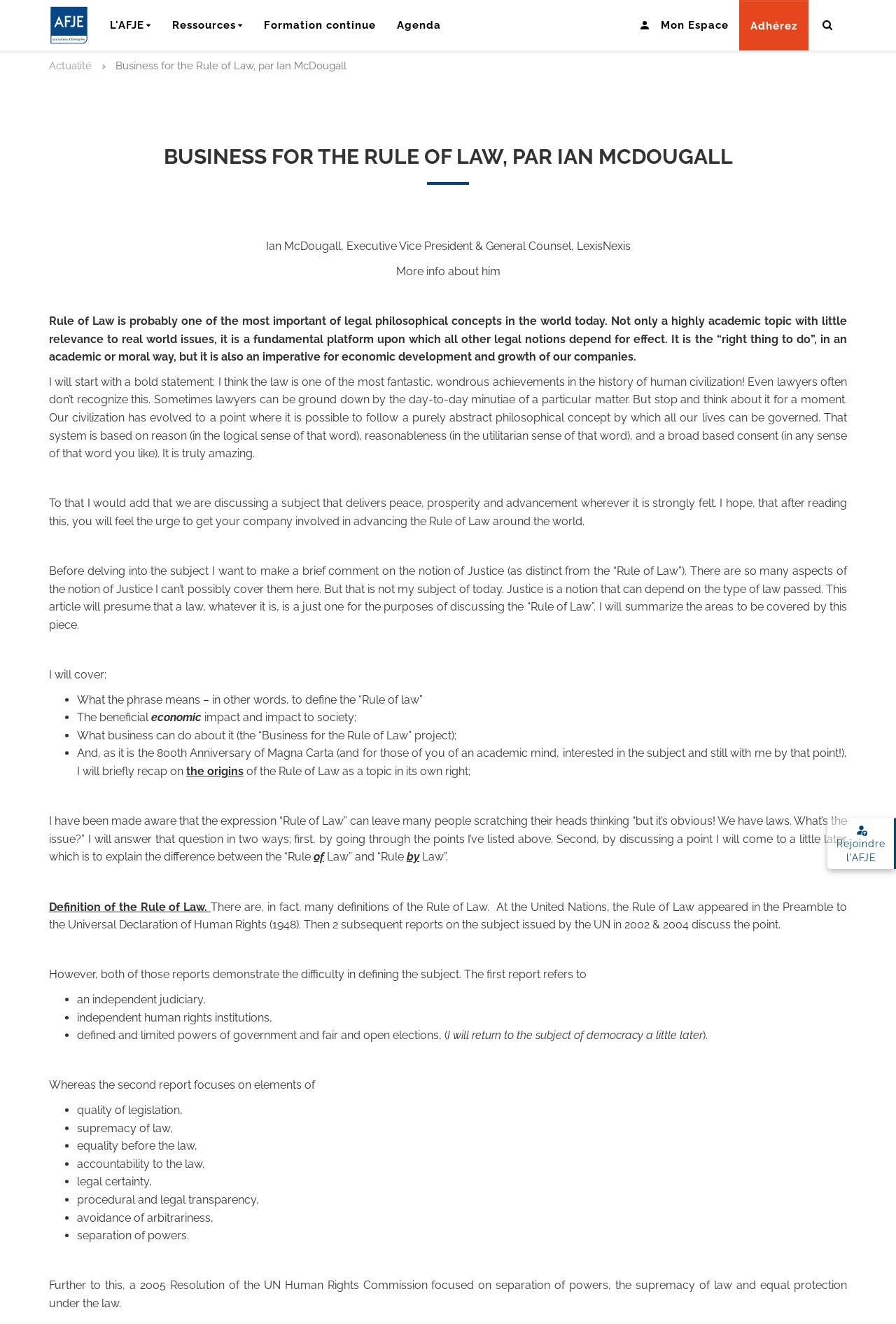Please identify the bounding box coordinates of the clickable region that I should interact with to perform the following instruction: "Click the logo and link of AFJE". The coordinates should be expressed as four float numbers between 0 and 1, i.e., [left, top, right, bottom].

[0.043, 0.0, 0.111, 0.038]